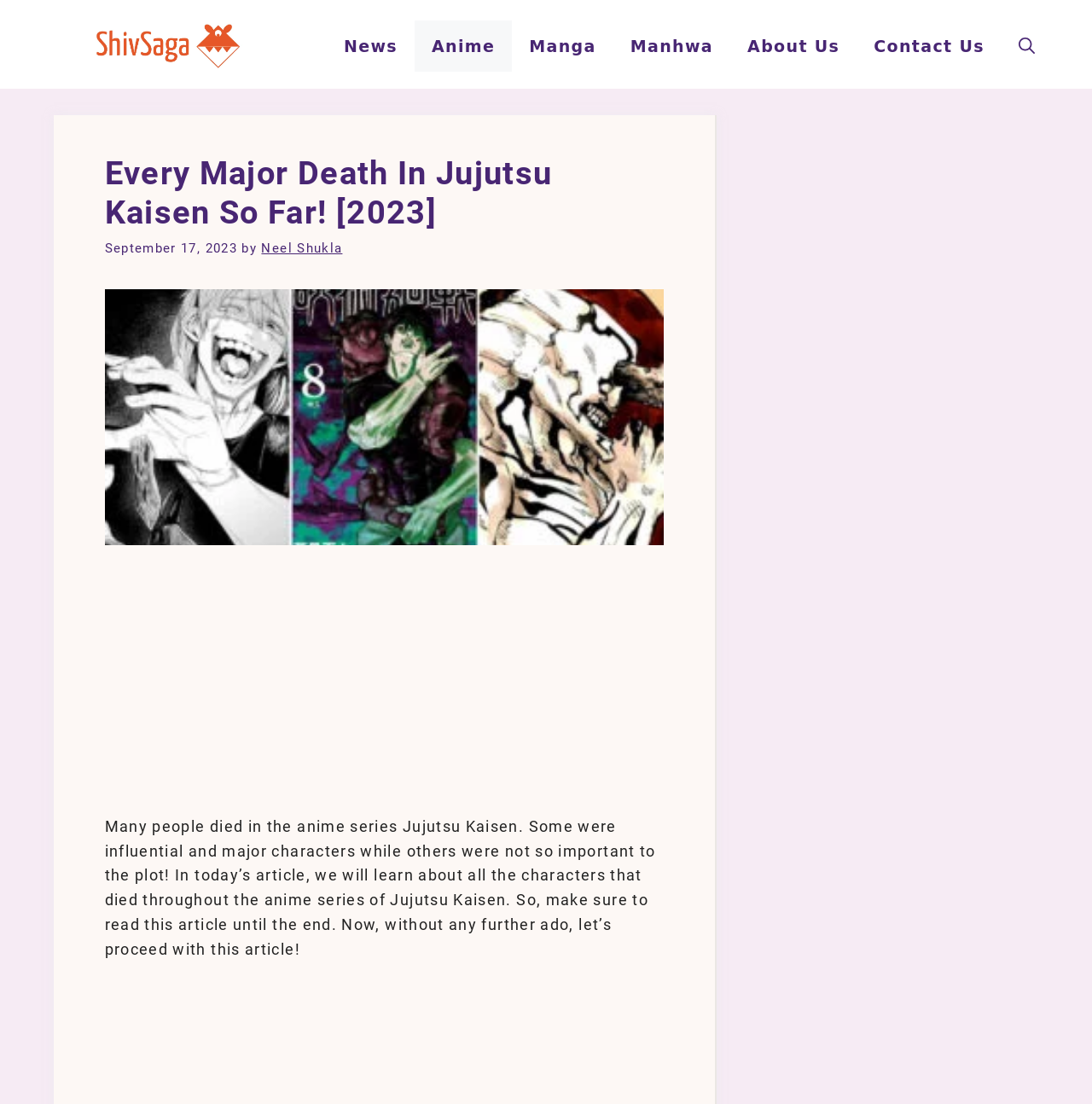Identify the bounding box coordinates for the region to click in order to carry out this instruction: "go to news page". Provide the coordinates using four float numbers between 0 and 1, formatted as [left, top, right, bottom].

[0.299, 0.019, 0.38, 0.065]